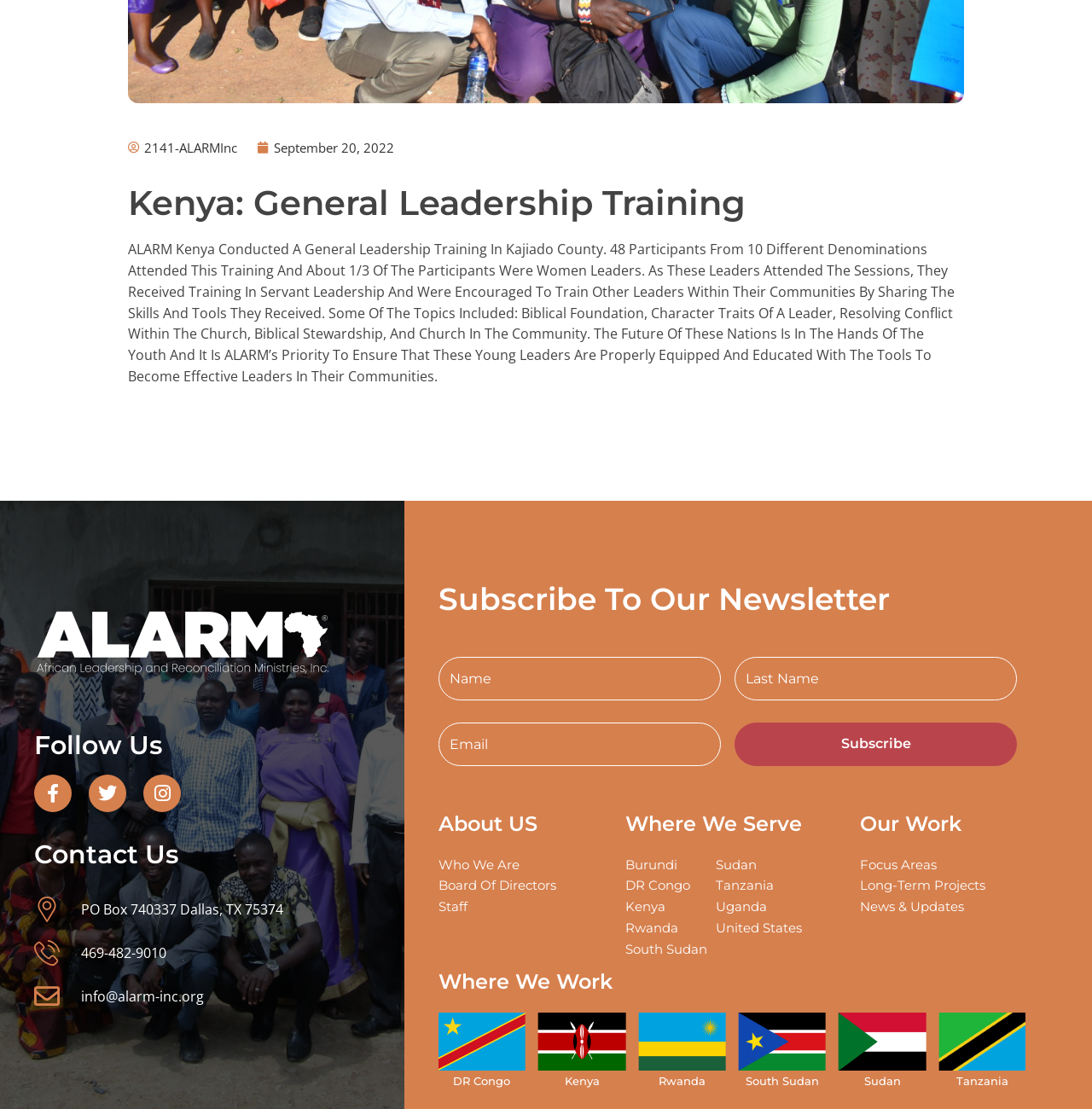How many countries are listed under 'Where We Serve'?
Provide an in-depth answer to the question, covering all aspects.

Under the 'Where We Serve' heading, located at the bottom-left corner of the webpage, there are nine countries listed, namely Burundi, DR Congo, Kenya, Rwanda, South Sudan, Sudan, Tanzania, Uganda, and United States, indicating that the organization serves in these nine countries.